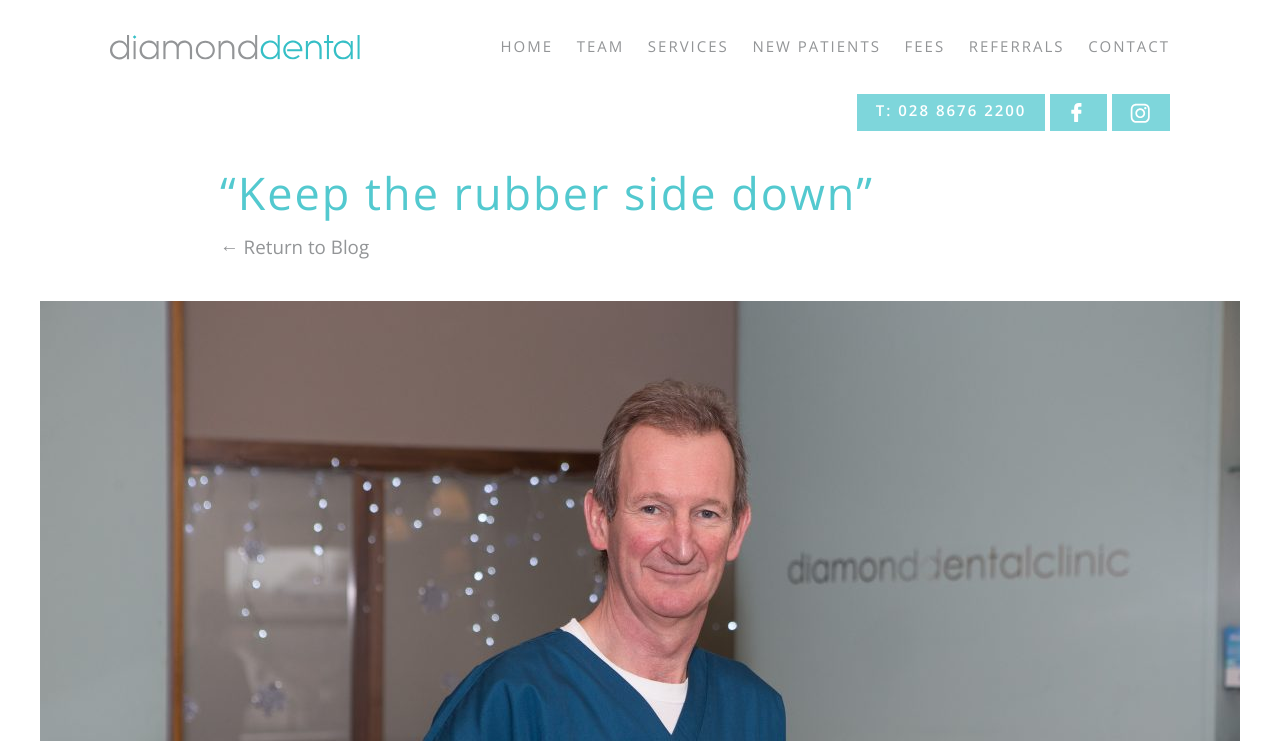What is the phone number of the clinic?
Please provide a comprehensive answer based on the information in the image.

The phone number of the clinic can be found in the link element below the navigation menu, which reads 'T: 028 8676 2200'.